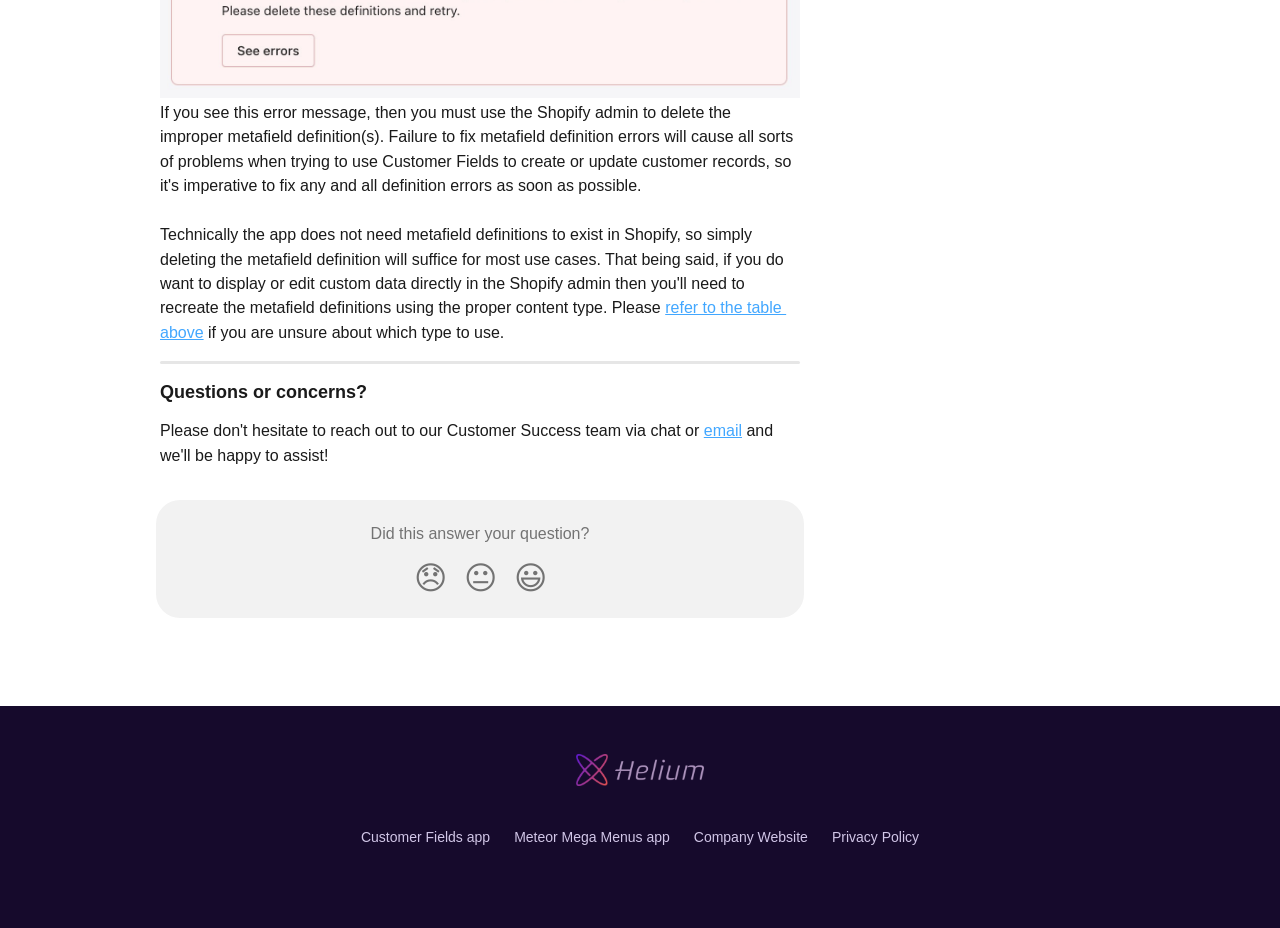Determine the bounding box coordinates of the clickable element to achieve the following action: 'Click on 'email''. Provide the coordinates as four float values between 0 and 1, formatted as [left, top, right, bottom].

[0.55, 0.455, 0.58, 0.473]